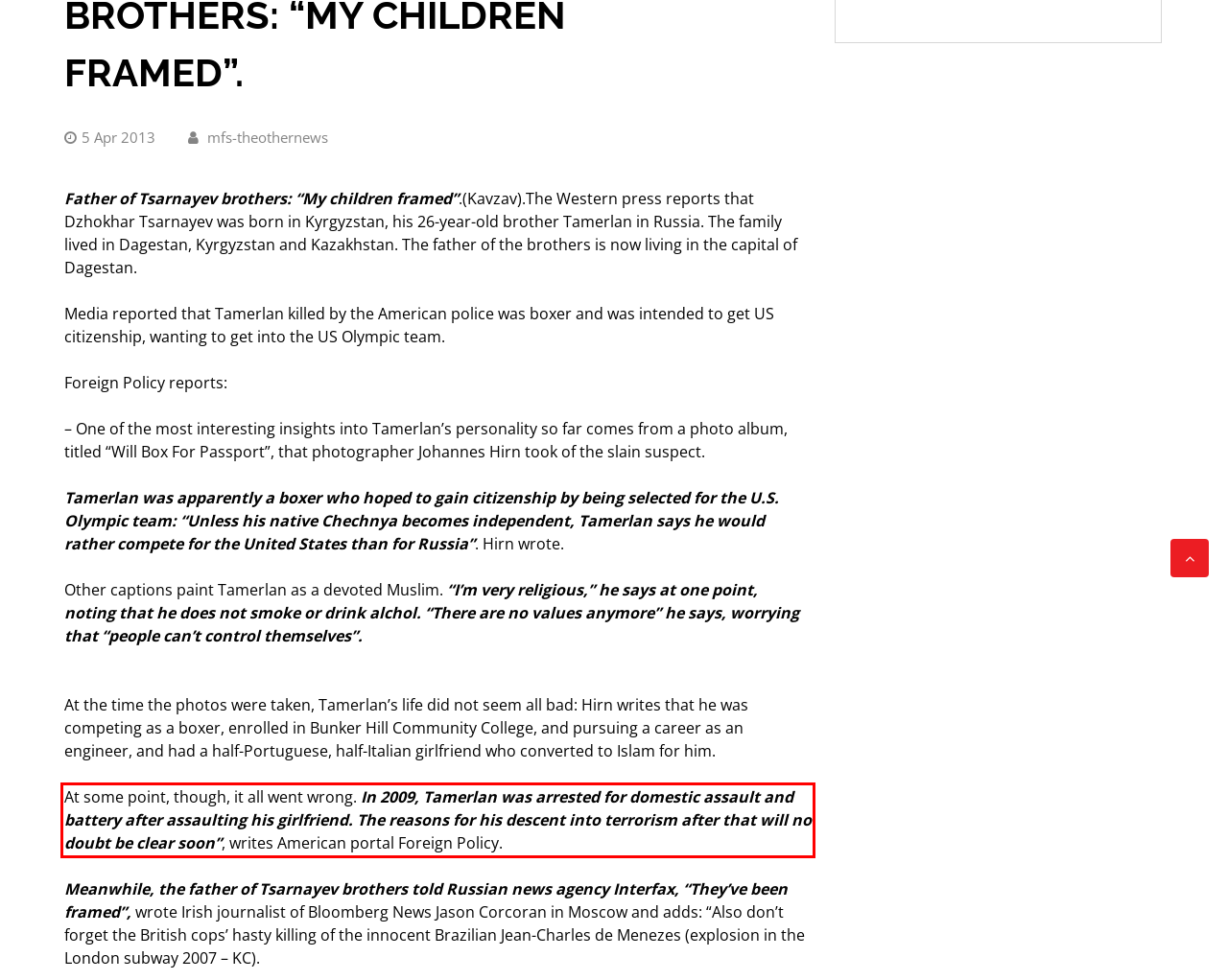Analyze the red bounding box in the provided webpage screenshot and generate the text content contained within.

At some point, though, it all went wrong. In 2009, Tamerlan was arrested for domestic assault and battery after assaulting his girlfriend. The reasons for his descent into terrorism after that will no doubt be clear soon”, writes American portal Foreign Policy.